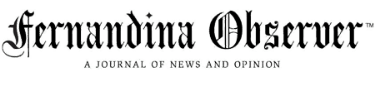What is the primary focus of the Fernandina Observer?
Look at the image and respond with a single word or a short phrase.

News and opinion